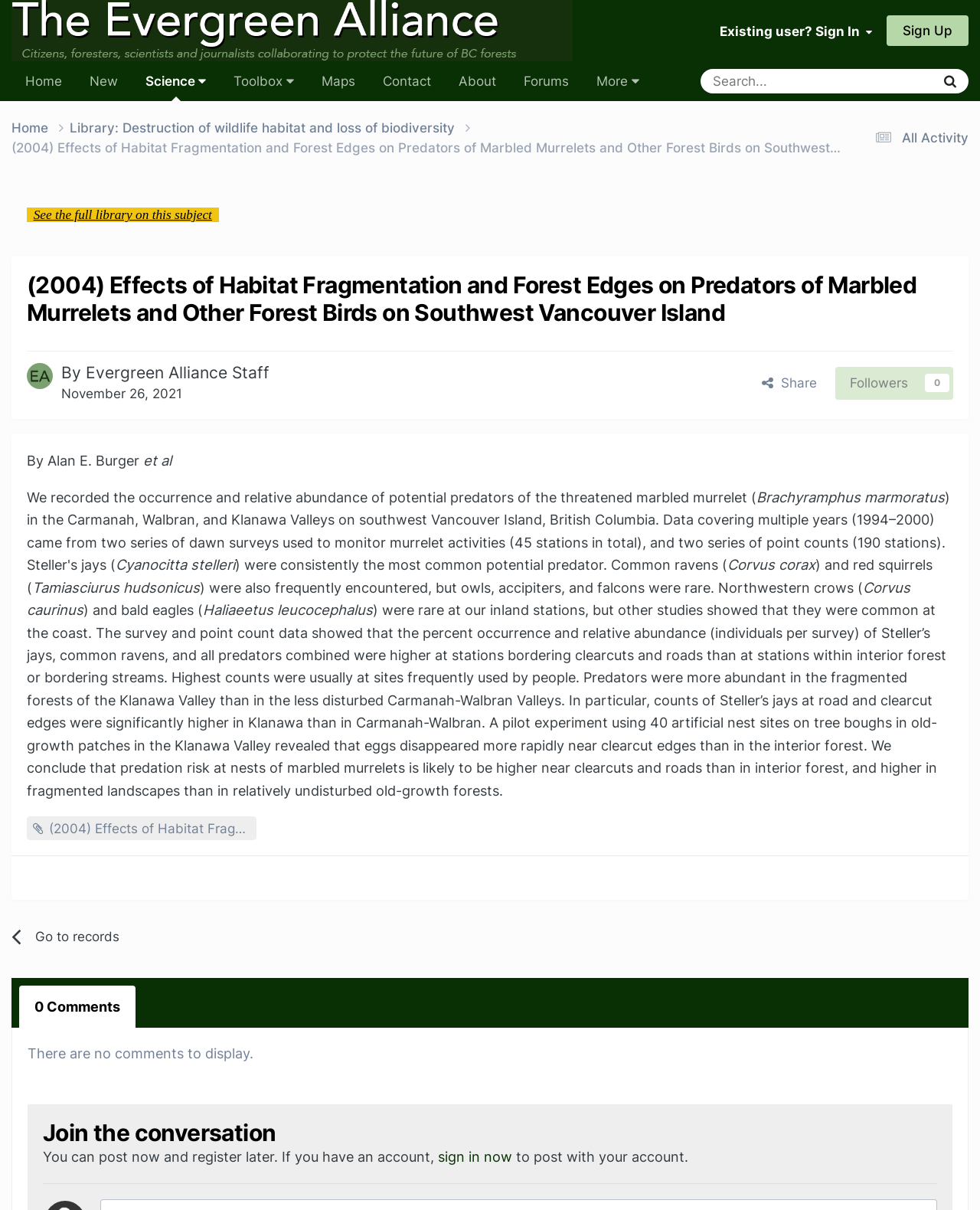What is the name of the valley with higher predator counts?
Analyze the screenshot and provide a detailed answer to the question.

The article states that predators were more abundant in the fragmented forests of the Klanawa Valley than in the less disturbed Carmanah-Walbran Valleys. This information can be found in the middle of the article.